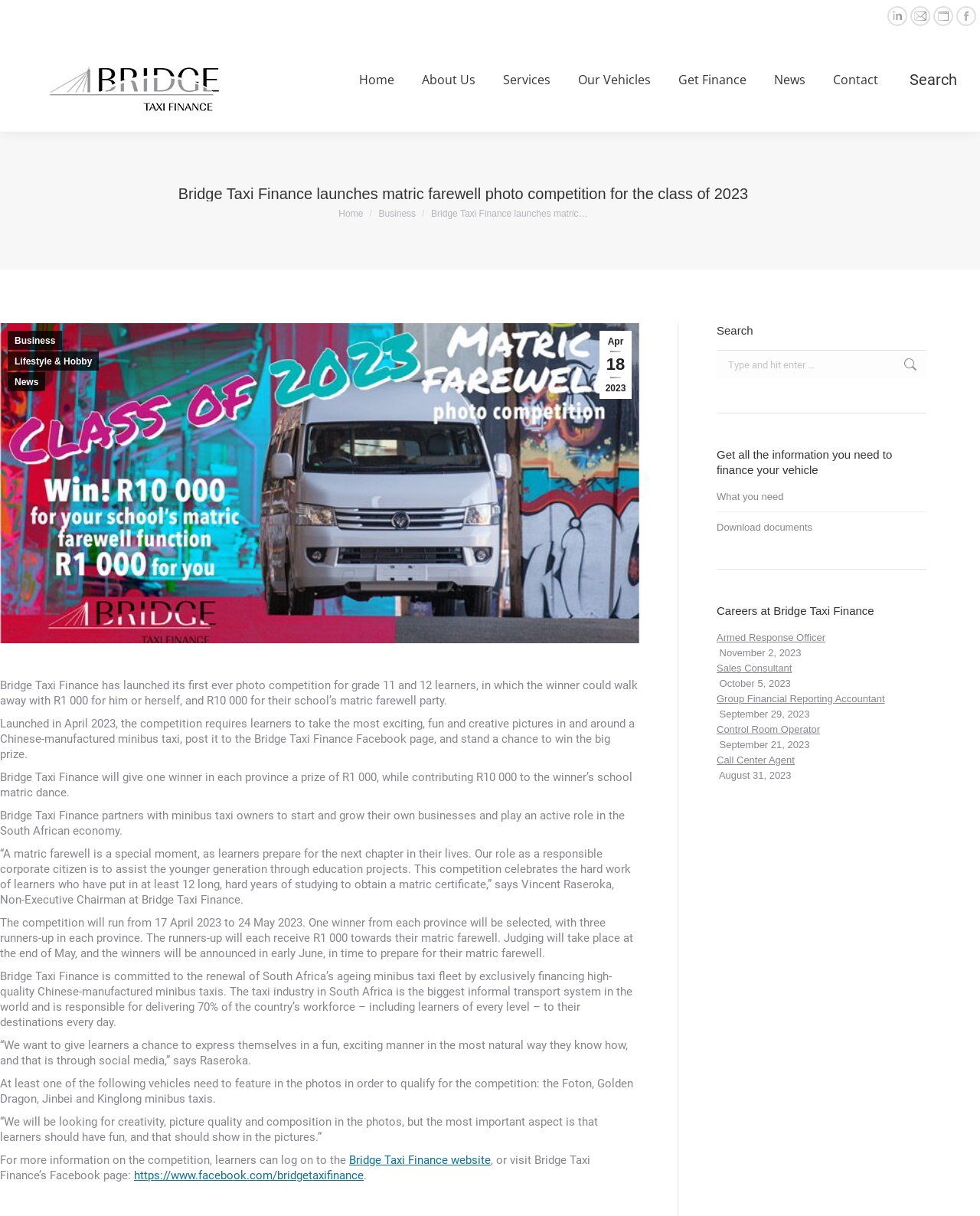Identify the coordinates of the bounding box for the element described below: "parent_node: Bridge Taxi Finance". Return the coordinates as four float numbers between 0 and 1: [left, top, right, bottom].

[0.023, 0.023, 0.262, 0.108]